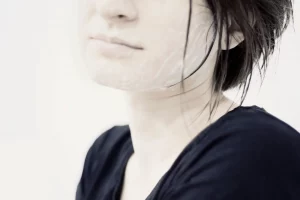Detail everything you observe in the image.

The image depicts a close-up of a woman with an application of a facial peel on her skin, emphasizing the rejuvenating aspects of chemical exfoliation. Her face, partially turned and relaxed, showcases the creamy texture of the peel, which is designed to enhance skin vitality by exfoliating dead skin cells and revealing a smoother, brighter complexion underneath. The soft background creates a serene atmosphere, underscoring the self-care theme often associated with skincare routines. This visual aligns with the notion that chemical peels not only improve skin texture but also offer various benefits such as deep penetration into the skin, hydration effects, and anti-inflammatory properties, making them a popular choice for achieving healthier, more radiant skin.